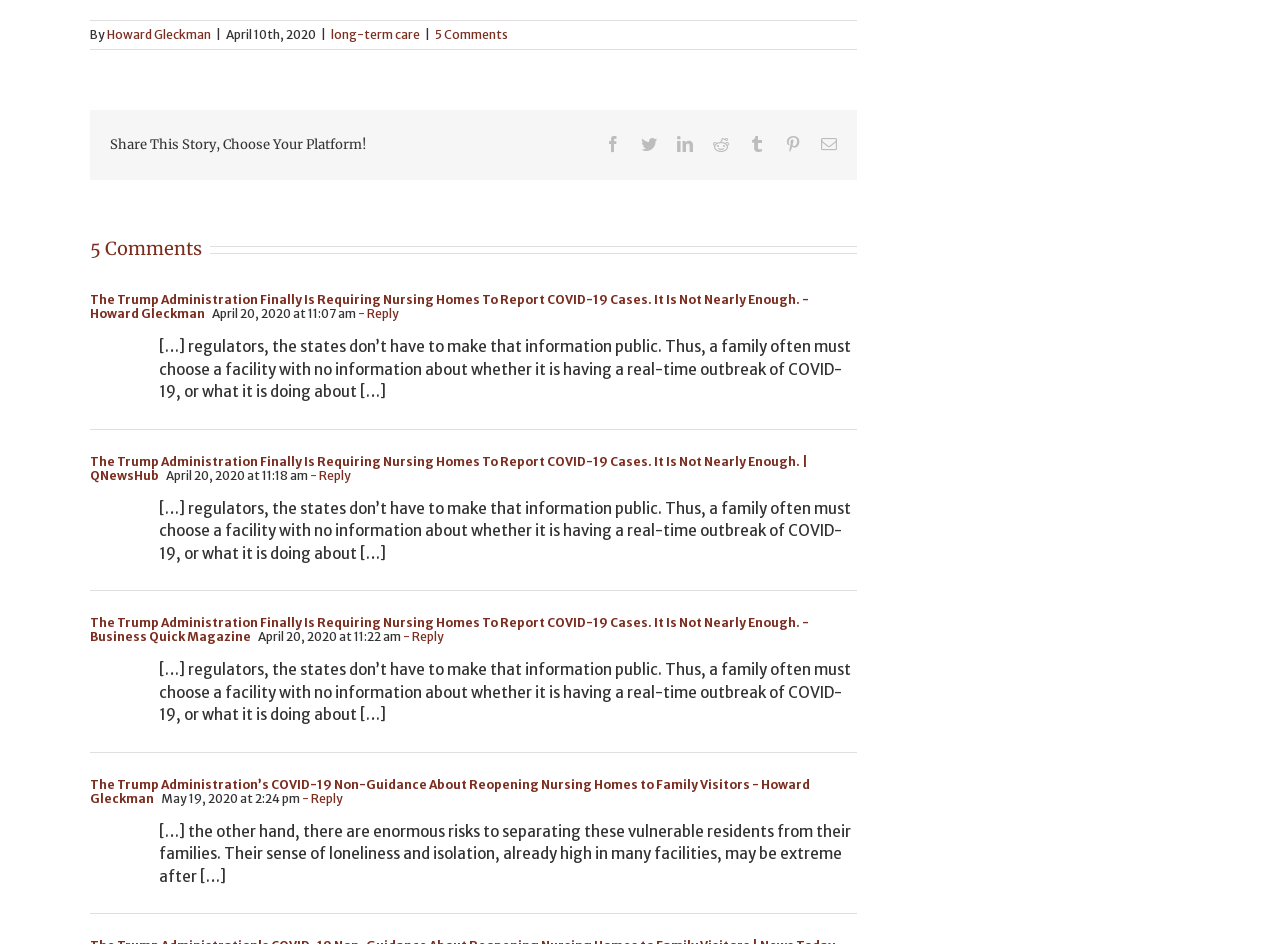Please provide the bounding box coordinates for the element that needs to be clicked to perform the following instruction: "Share this story on Twitter". The coordinates should be given as four float numbers between 0 and 1, i.e., [left, top, right, bottom].

[0.501, 0.144, 0.513, 0.161]